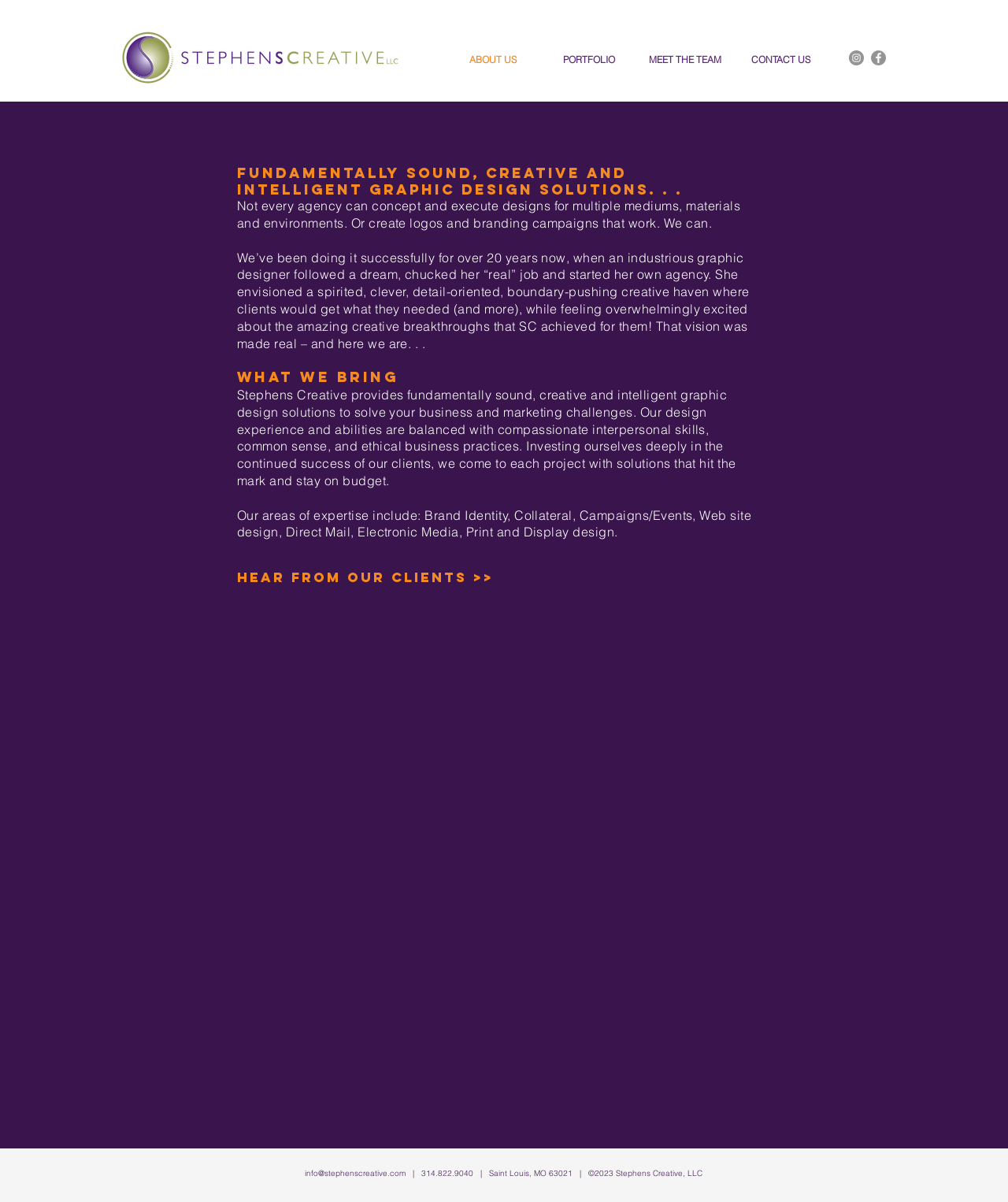Provide a short answer using a single word or phrase for the following question: 
What is one of the company's areas of expertise?

Brand Identity